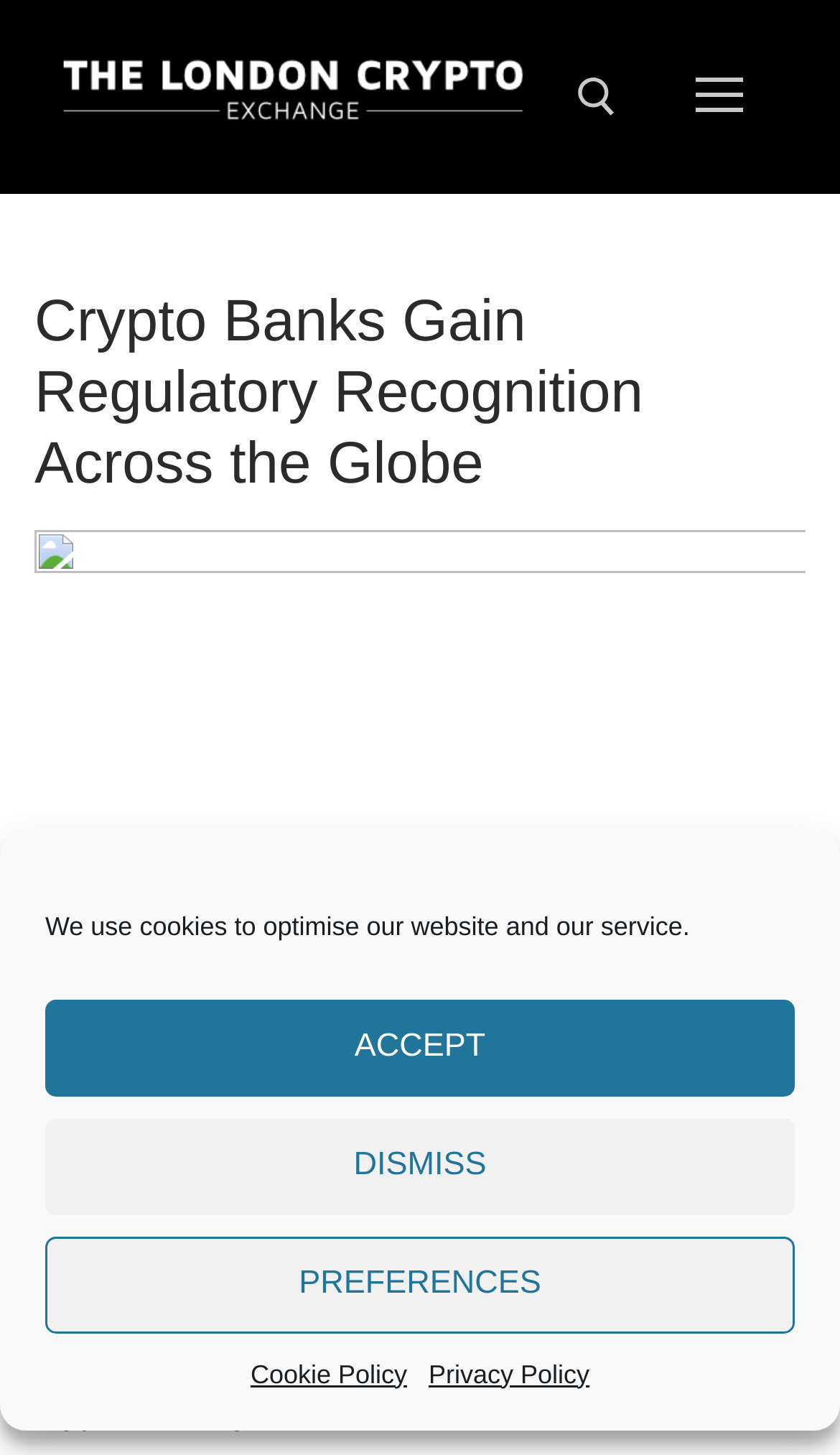Extract the bounding box coordinates for the described element: "parent_node: Search for: aria-label="submit search"". The coordinates should be represented as four float numbers between 0 and 1: [left, top, right, bottom].

[0.614, 0.191, 0.717, 0.248]